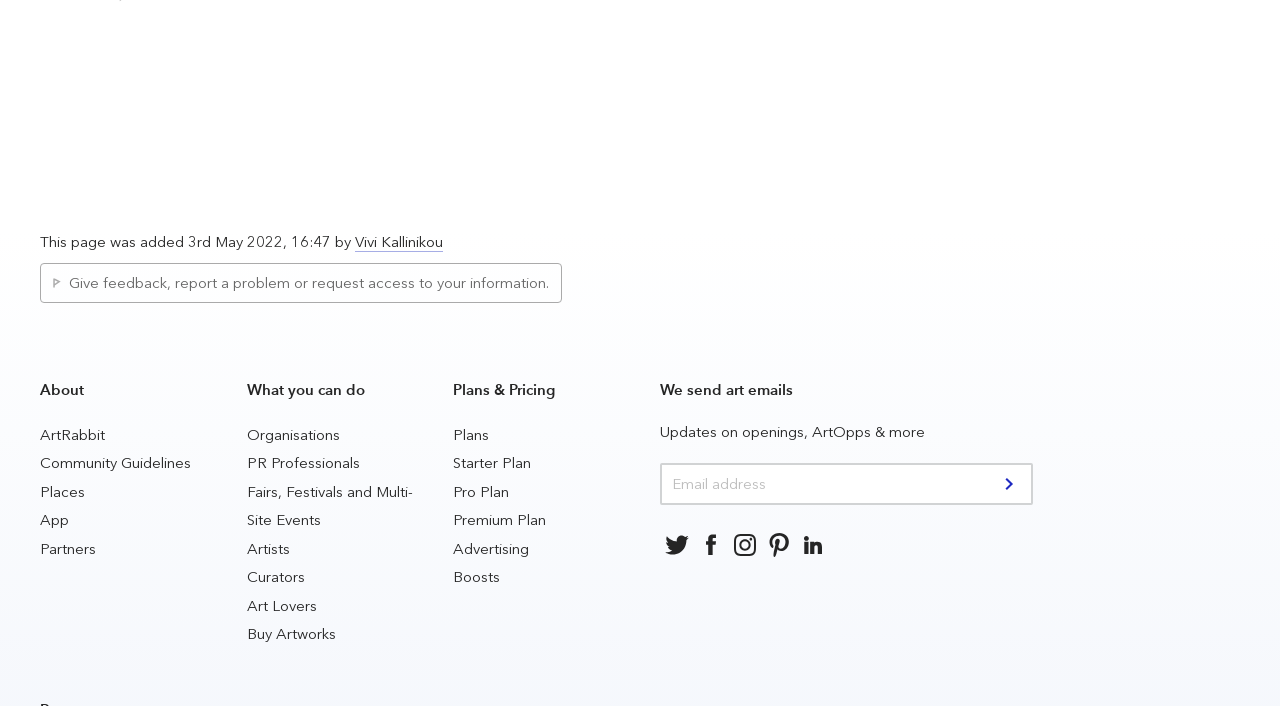Determine the bounding box coordinates of the section to be clicked to follow the instruction: "View plans and pricing". The coordinates should be given as four float numbers between 0 and 1, formatted as [left, top, right, bottom].

[0.354, 0.603, 0.382, 0.628]